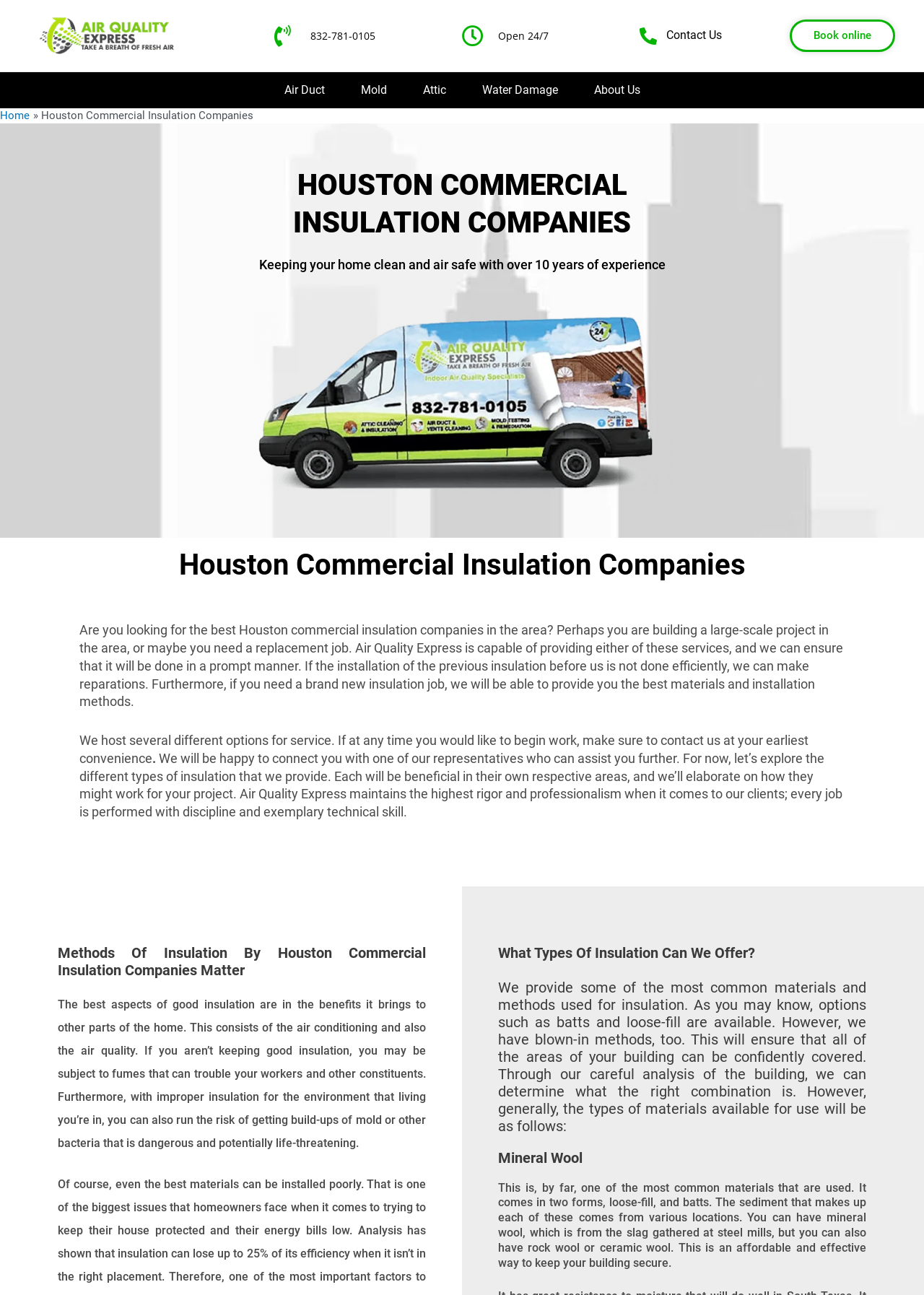Specify the bounding box coordinates of the area to click in order to follow the given instruction: "Book online."

[0.855, 0.015, 0.969, 0.04]